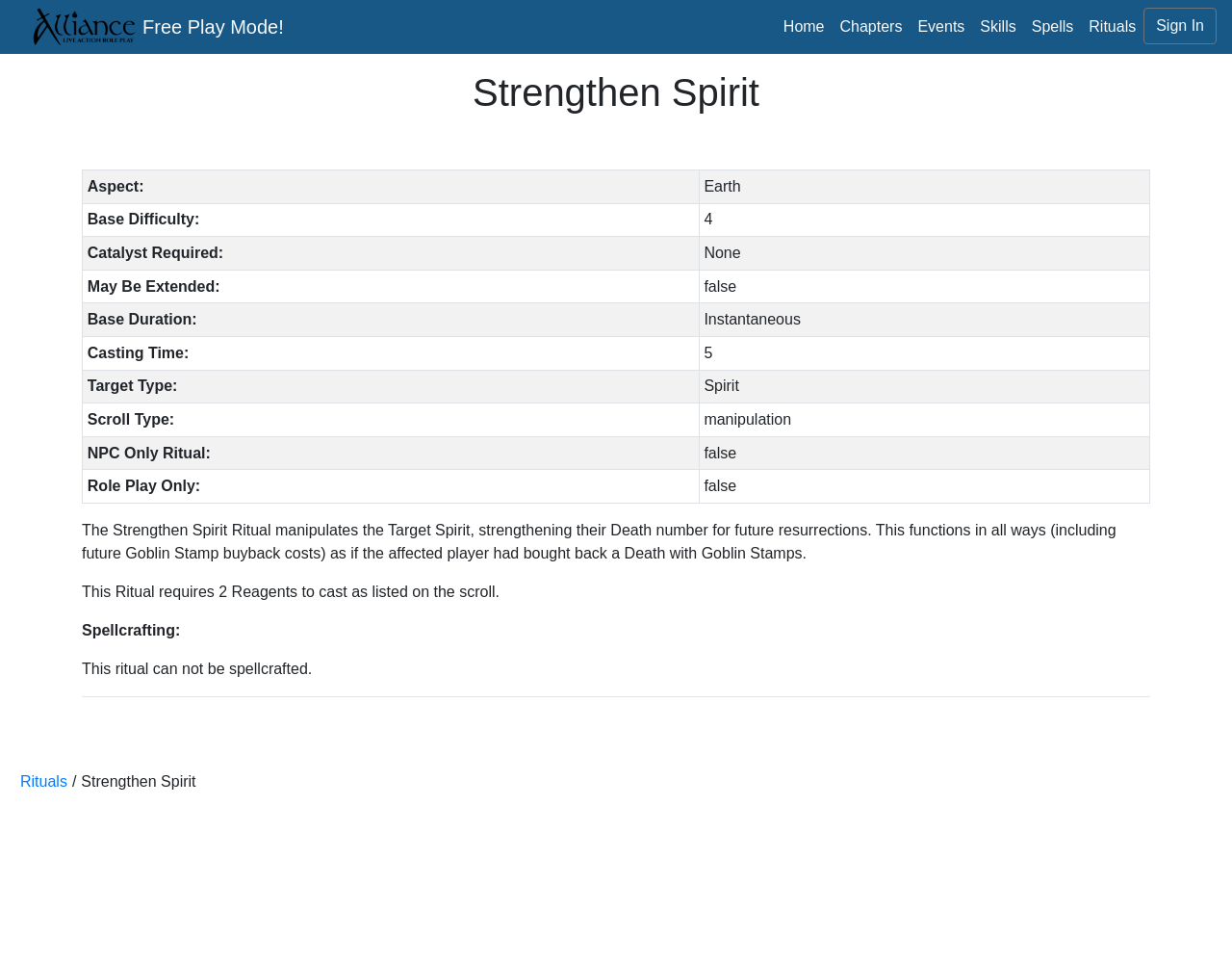What is the effect of the ritual on the target spirit?
Offer a detailed and exhaustive answer to the question.

The effect of the ritual on the target spirit can be found in the description of the ritual, which states that it 'manipulates the Target Spirit, strengthening their Death number for future resurrections.'